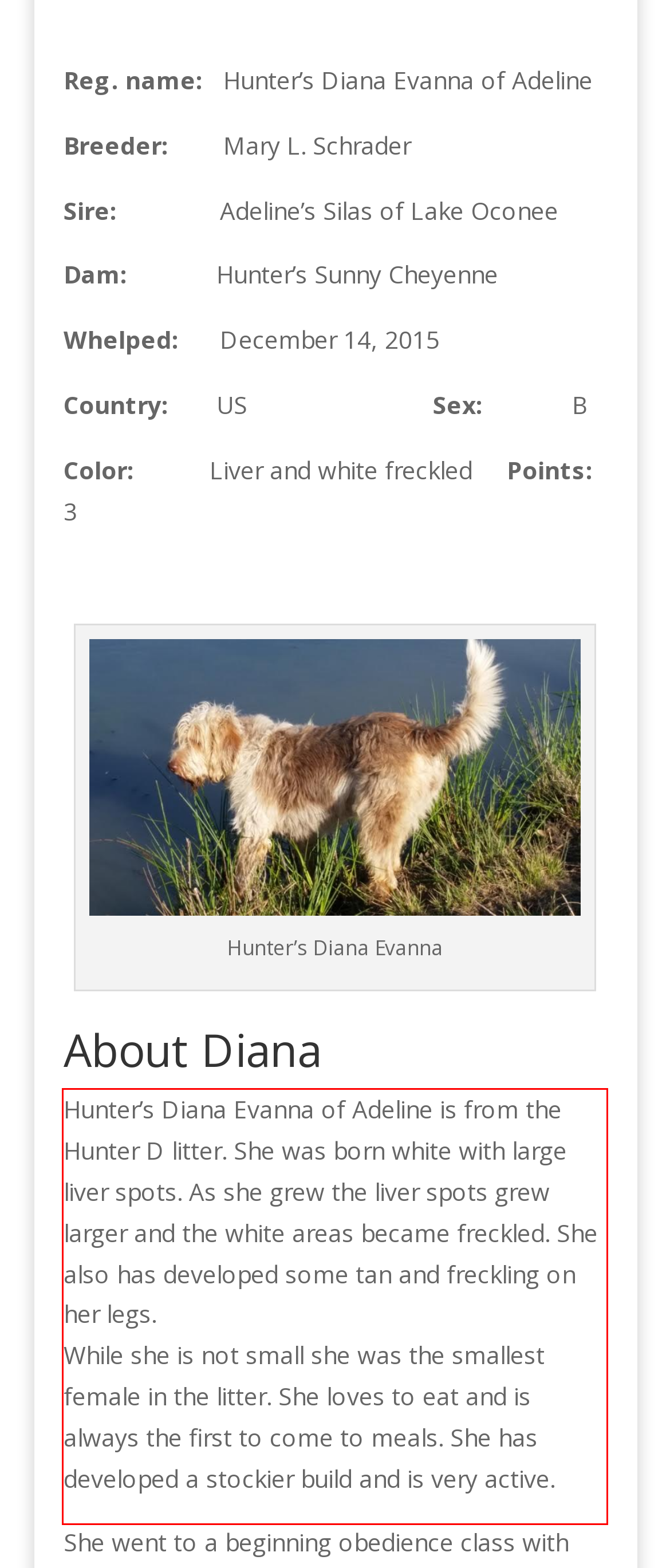By examining the provided screenshot of a webpage, recognize the text within the red bounding box and generate its text content.

Hunter’s Diana Evanna of Adeline is from the Hunter D litter. She was born white with large liver spots. As she grew the liver spots grew larger and the white areas became freckled. She also has developed some tan and freckling on her legs. While she is not small she was the smallest female in the litter. She loves to eat and is always the first to come to meals. She has developed a stockier build and is very active.